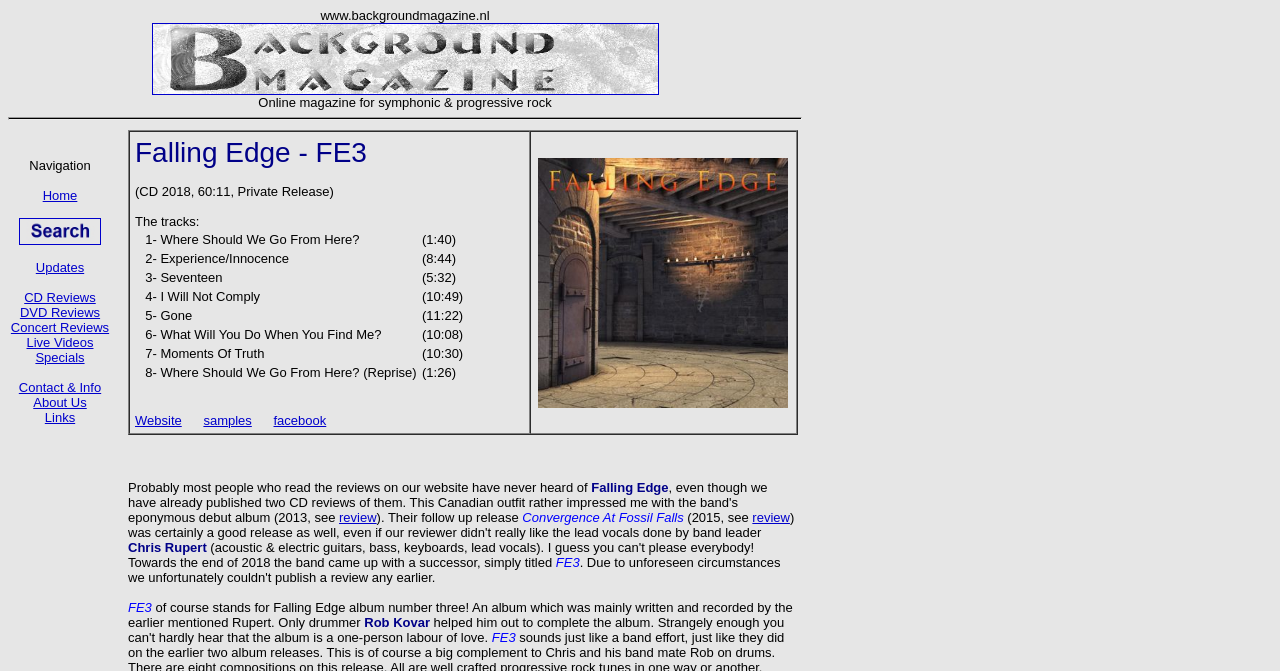Is the album a solo work?
Please provide a single word or phrase answer based on the image.

No